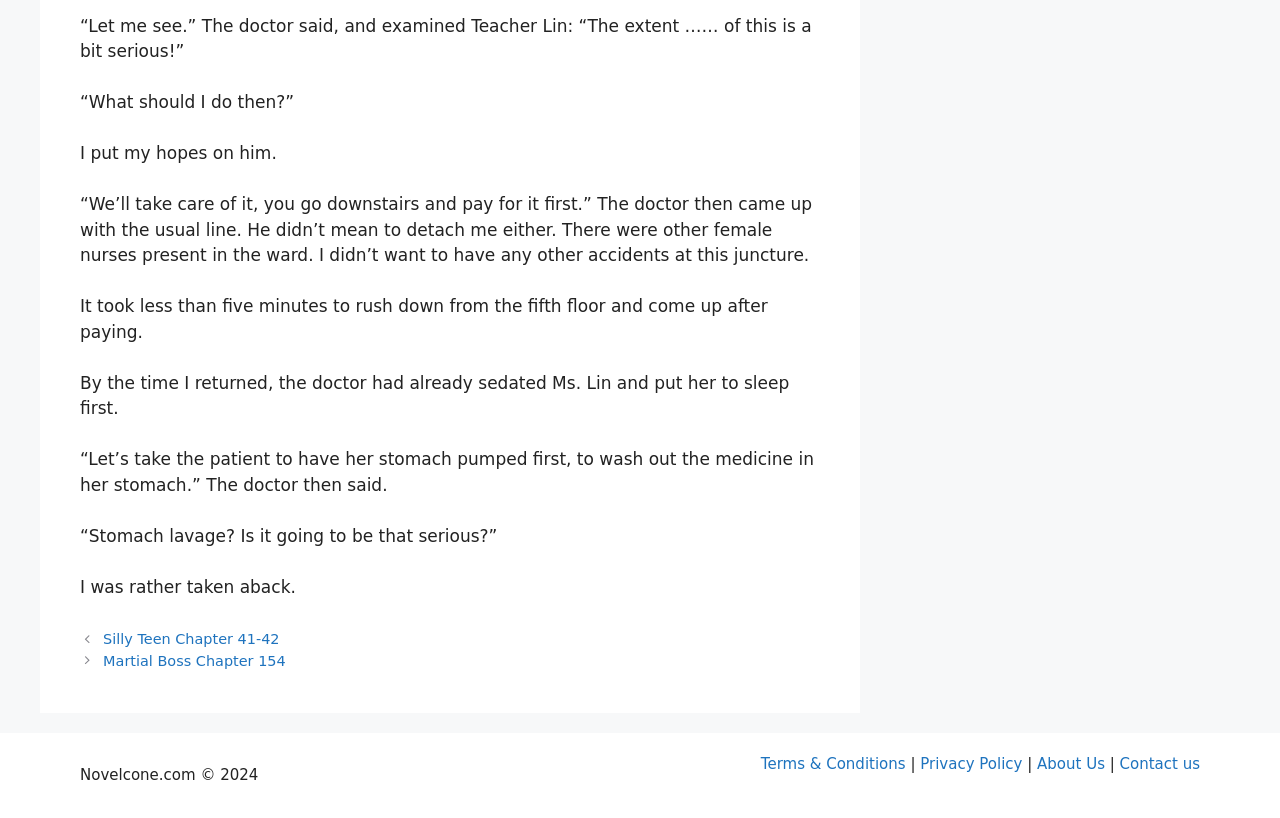Identify and provide the bounding box for the element described by: "diplomacy".

None